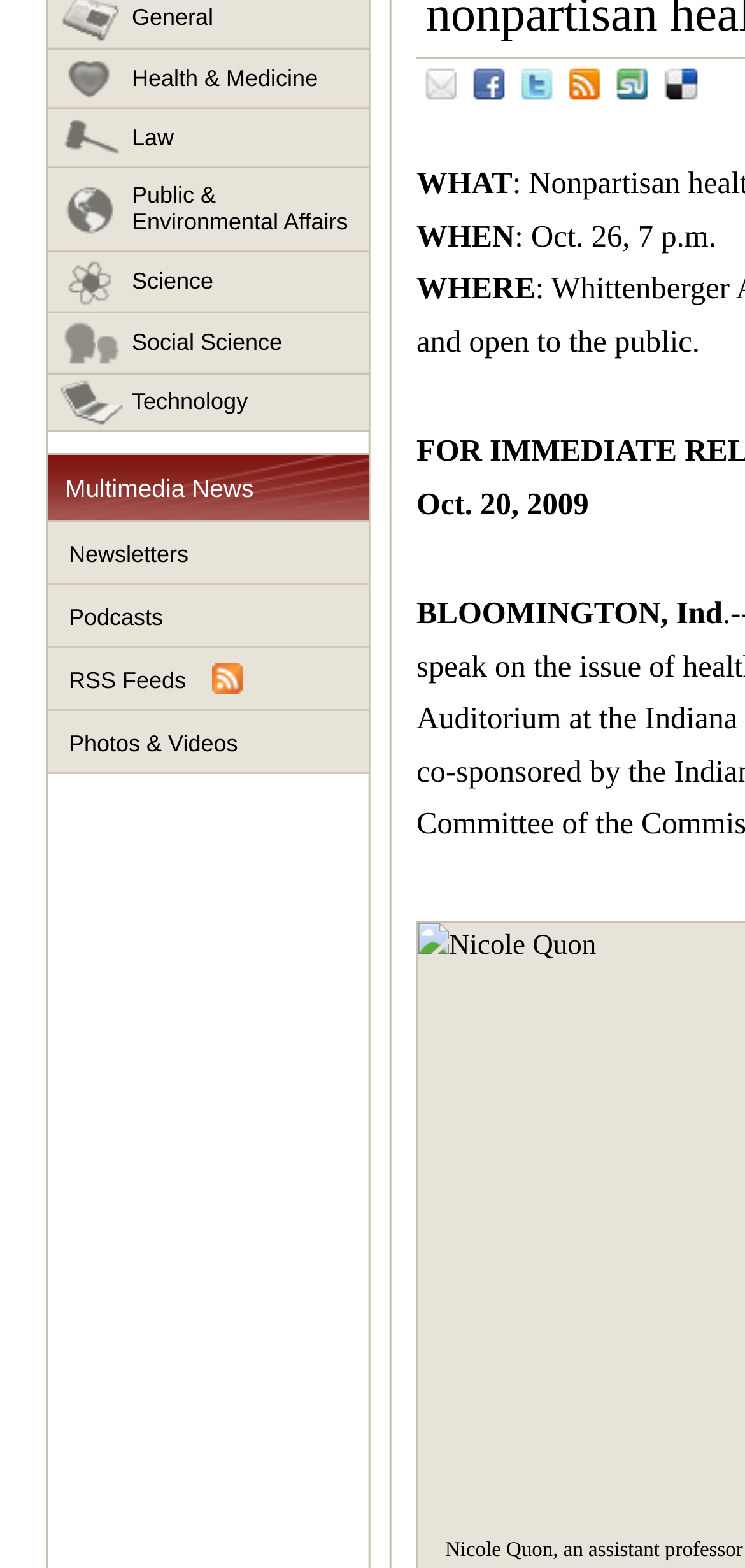Using the given element description, provide the bounding box coordinates (top-left x, top-left y, bottom-right x, bottom-right y) for the corresponding UI element in the screenshot: Newsfeeds

[0.751, 0.038, 0.874, 0.077]